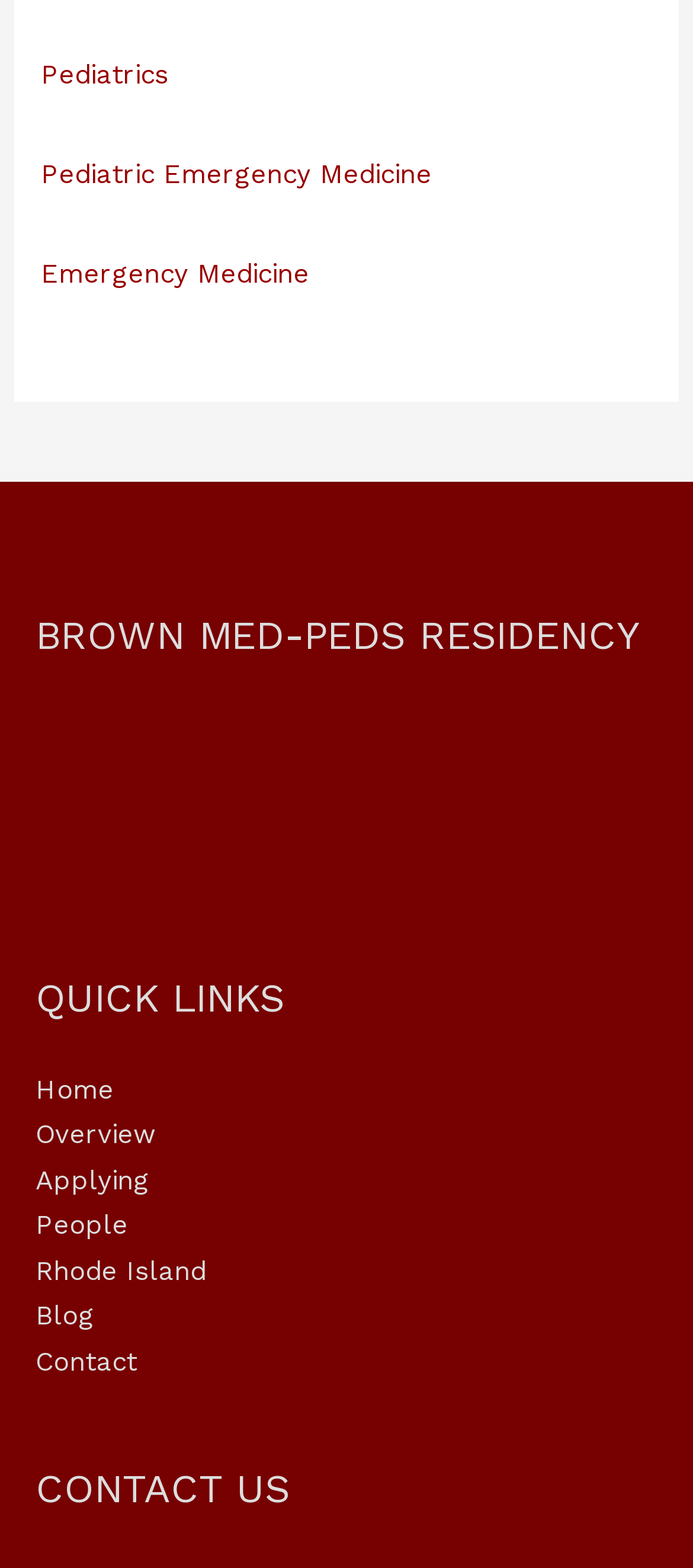Determine the coordinates of the bounding box for the clickable area needed to execute this instruction: "View Contact Us".

[0.051, 0.931, 0.949, 0.969]